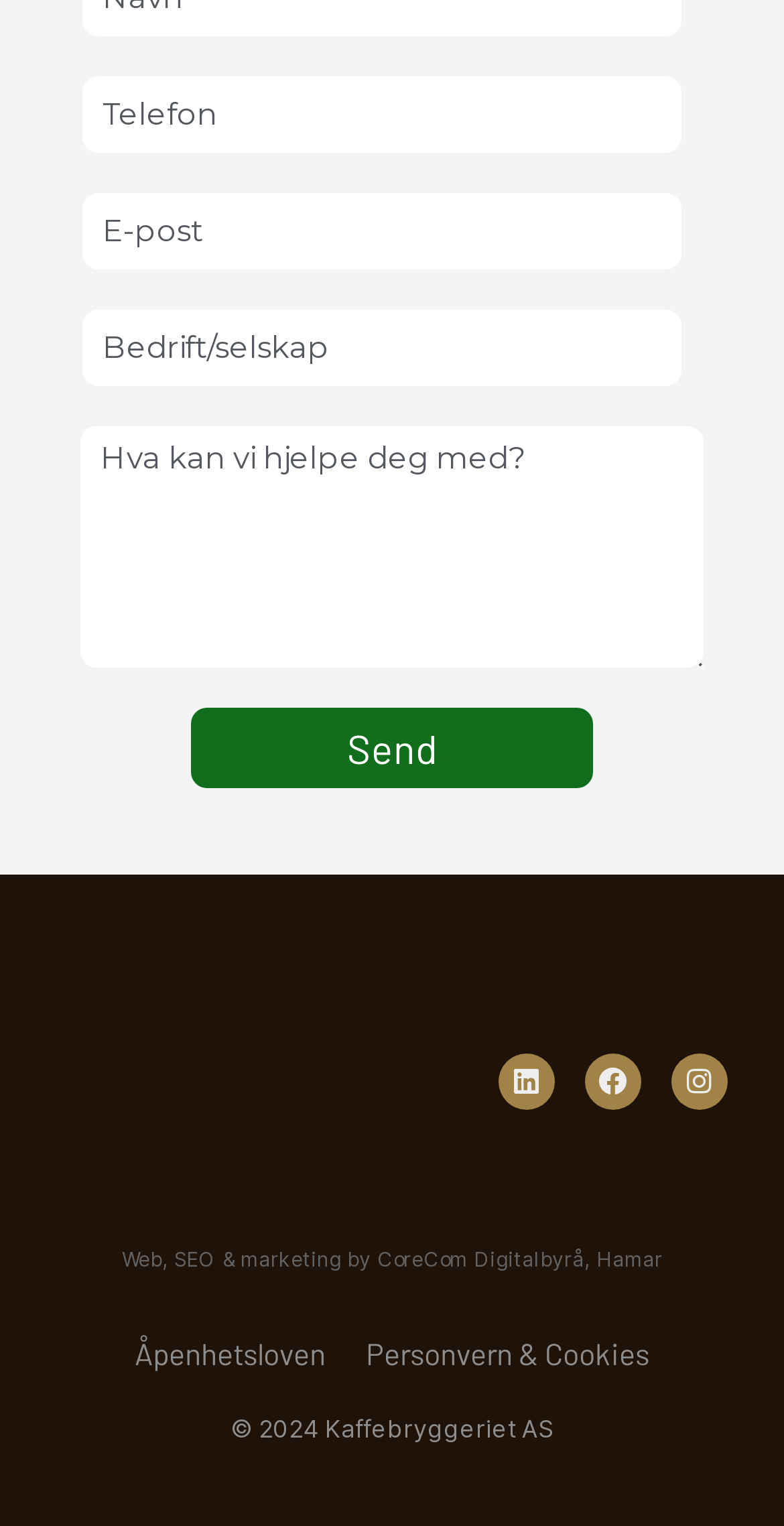What is the logo image on the webpage?
Could you answer the question in a detailed manner, providing as much information as possible?

The image element with the description 'logo kaffebryggeriet' suggests that the logo is for the organization Kaffebryggeriet.